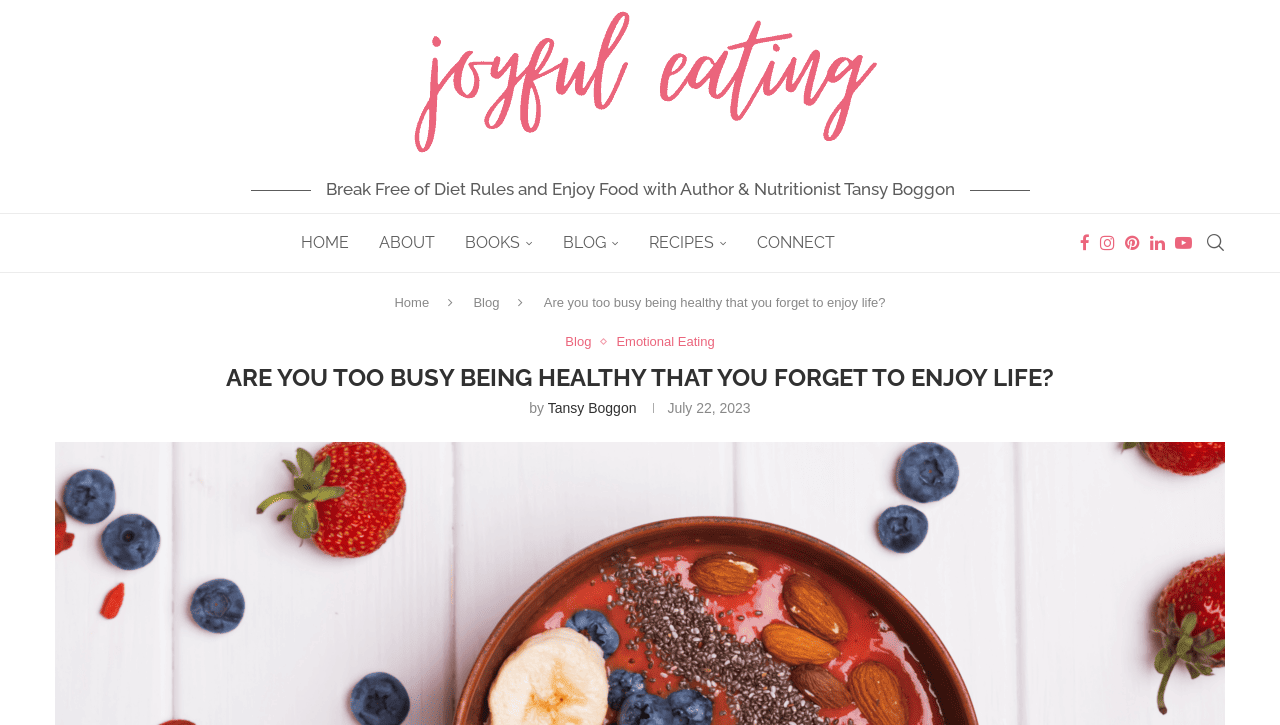Please specify the bounding box coordinates of the region to click in order to perform the following instruction: "Visit the Facebook page".

[0.844, 0.294, 0.852, 0.374]